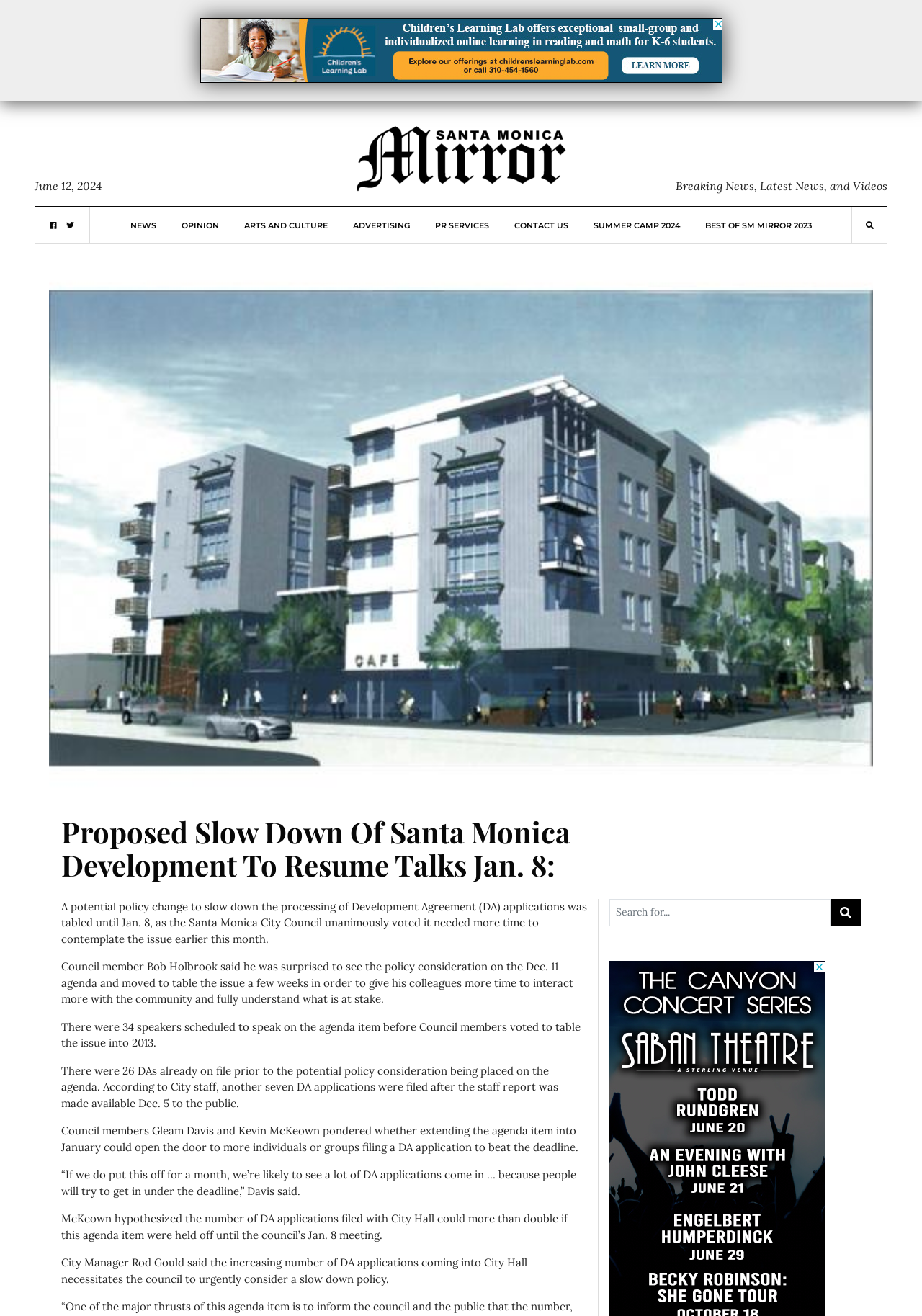Refer to the image and answer the question with as much detail as possible: Who is the City Manager?

I found the information 'City Manager Rod Gould said...' in the StaticText element with bounding box coordinates [0.066, 0.954, 0.572, 0.977].